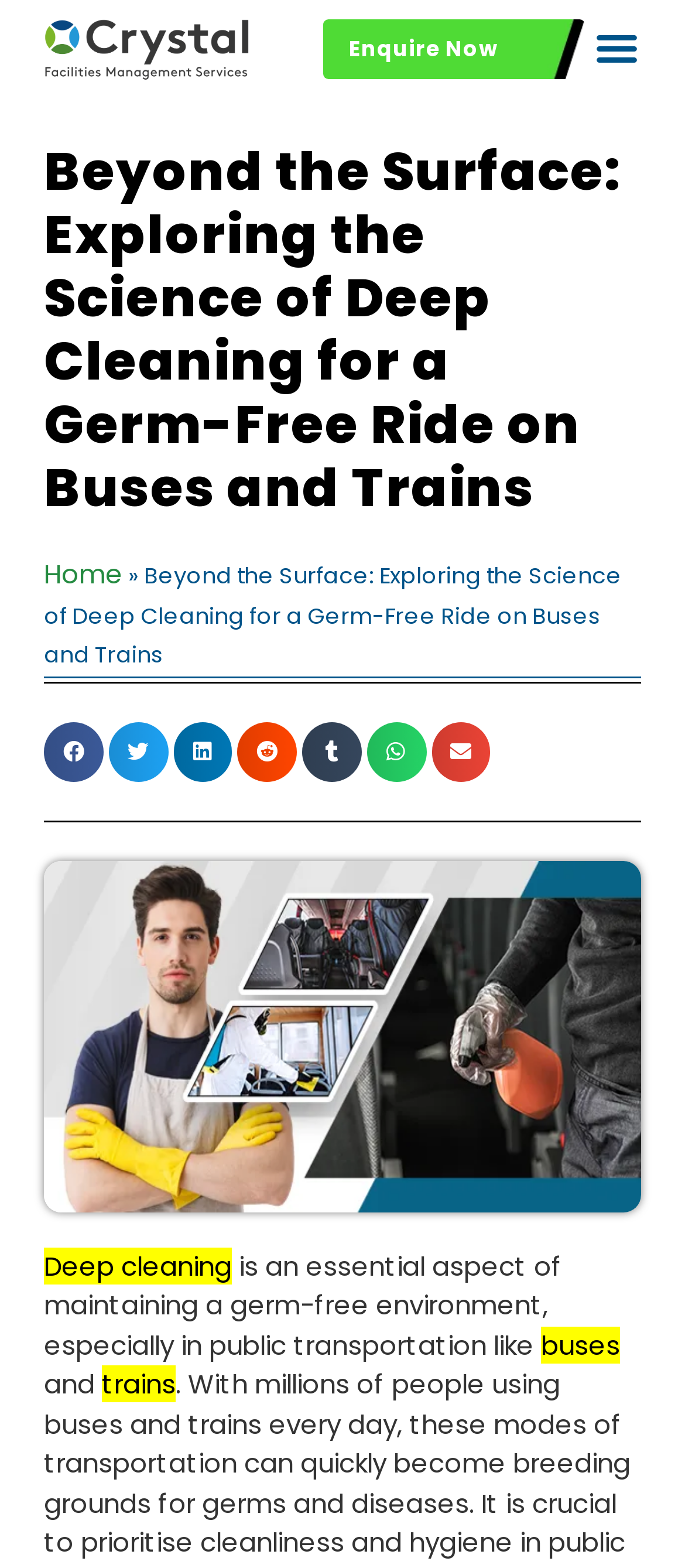What modes of transportation are mentioned on this webpage?
Using the image as a reference, answer the question in detail.

The modes of transportation mentioned on this webpage are buses and trains, which are highlighted in the text 'Deep cleaning is an essential aspect of maintaining a germ-free environment, especially in public transportation like buses and trains'.